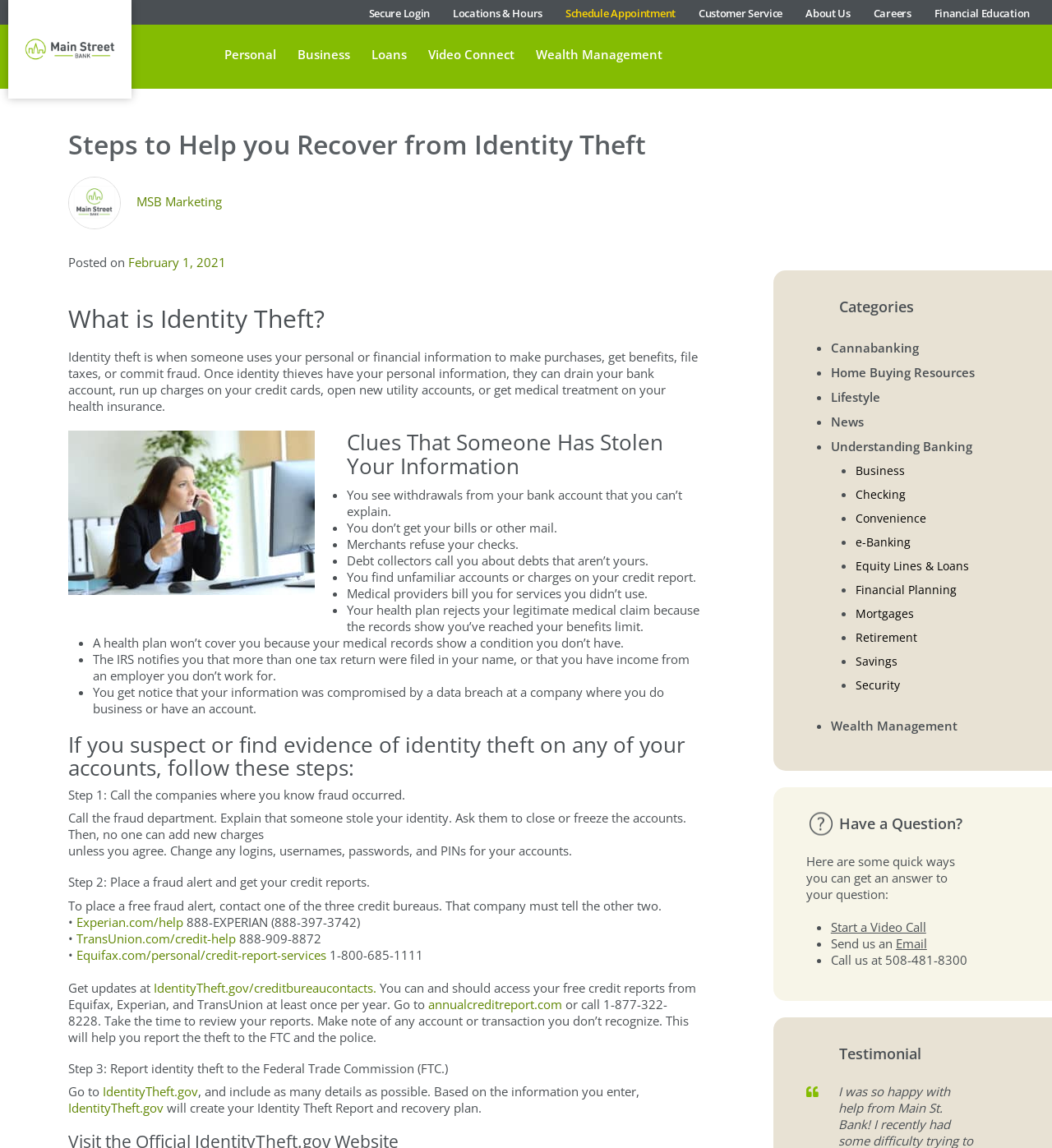Write a detailed summary of the webpage.

This webpage is about recovering from identity theft, provided by Main Street Bank. At the top, there is a logo of Main Street Bank, accompanied by a link to the bank's main page. Below the logo, there are several links to different sections of the bank's website, including Secure Login, Locations & Hours, Schedule Appointment, Customer Service, About Us, Careers, and Financial Education.

The main content of the webpage is divided into several sections. The first section is an introduction to identity theft, explaining what it is and how it can affect individuals. This section includes an image of a worried executive holding a credit card and claiming on the phone at an office.

The next section lists clues that someone has stolen your information, including unauthorized withdrawals from your bank account, not receiving bills or other mail, merchants refusing your checks, debt collectors calling about debts that aren't yours, and finding unfamiliar accounts or charges on your credit report.

Following this, there are steps to take if you suspect or find evidence of identity theft on any of your accounts. The first step is to call the companies where you know fraud occurred, explain that someone stole your identity, and ask them to close or freeze the accounts. The second step is to place a fraud alert and get your credit reports from the three major credit bureaus: Experian, TransUnion, and Equifax. The third step is to report identity theft to the Federal Trade Commission (FTC) and create an Identity Theft Report and recovery plan.

On the right side of the webpage, there is a section titled "Categories" with links to other related topics, including Cannabanking, Home Buying Resources, Lifestyle, and News.